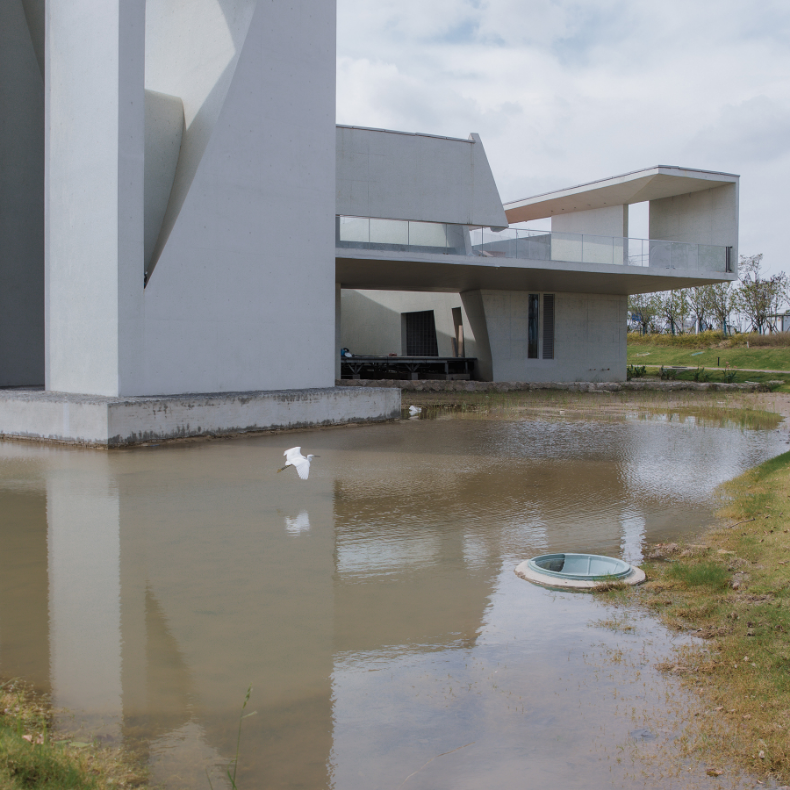What type of bird is flying above the water?
Using the image as a reference, answer the question in detail.

The caption specifically mentions that 'a white egret gracefully flies above the water', which identifies the type of bird in the scene.